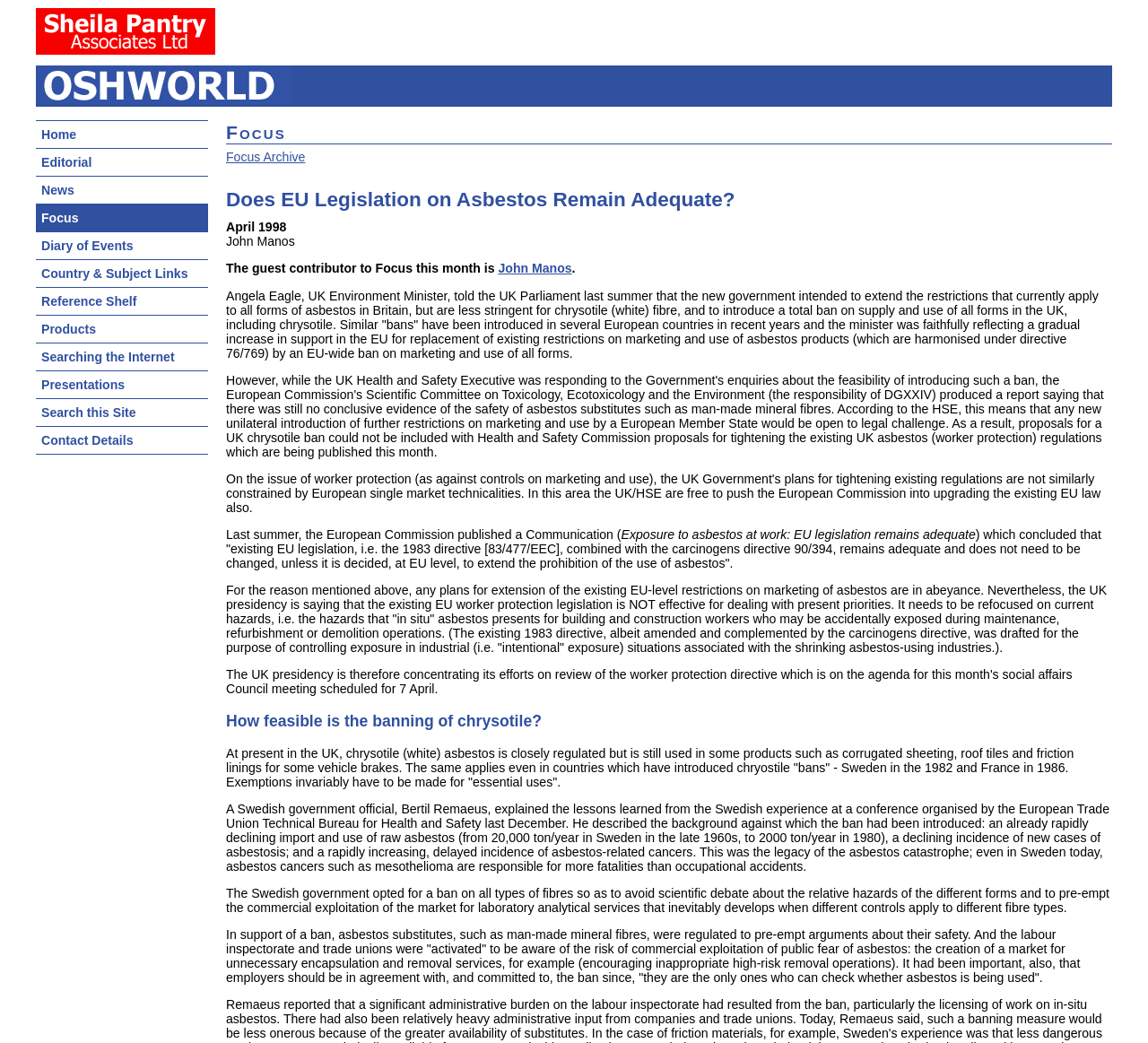Please identify the bounding box coordinates of the clickable region that I should interact with to perform the following instruction: "Click the 'Search this Site' link". The coordinates should be expressed as four float numbers between 0 and 1, i.e., [left, top, right, bottom].

[0.031, 0.383, 0.181, 0.409]